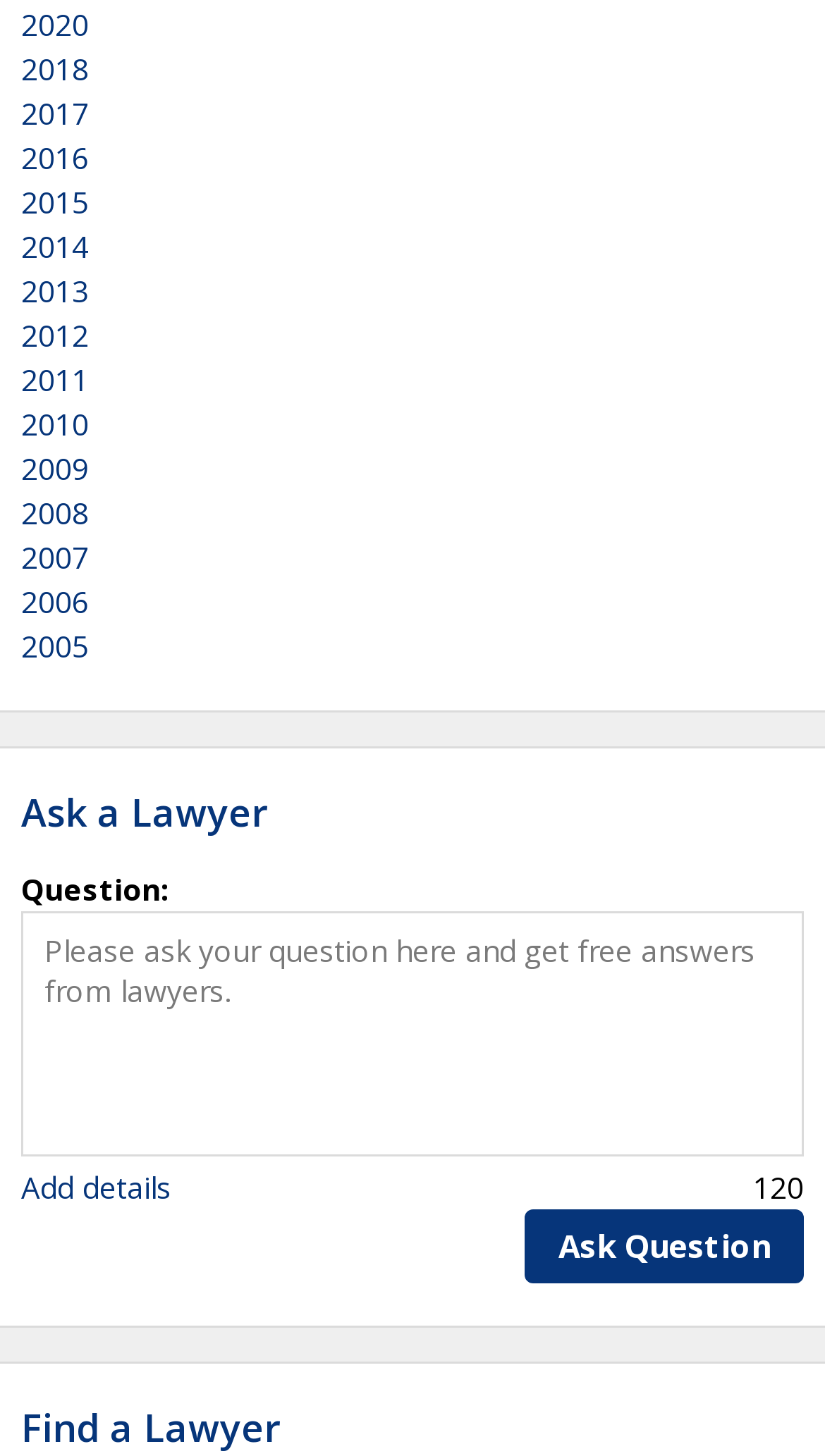Refer to the image and provide a thorough answer to this question:
What is the purpose of this webpage?

The webpage has a text box to input a question, a button to submit the question, and links to ask a lawyer or find a lawyer, indicating that the purpose of this webpage is to allow users to ask lawyers questions and get free answers.